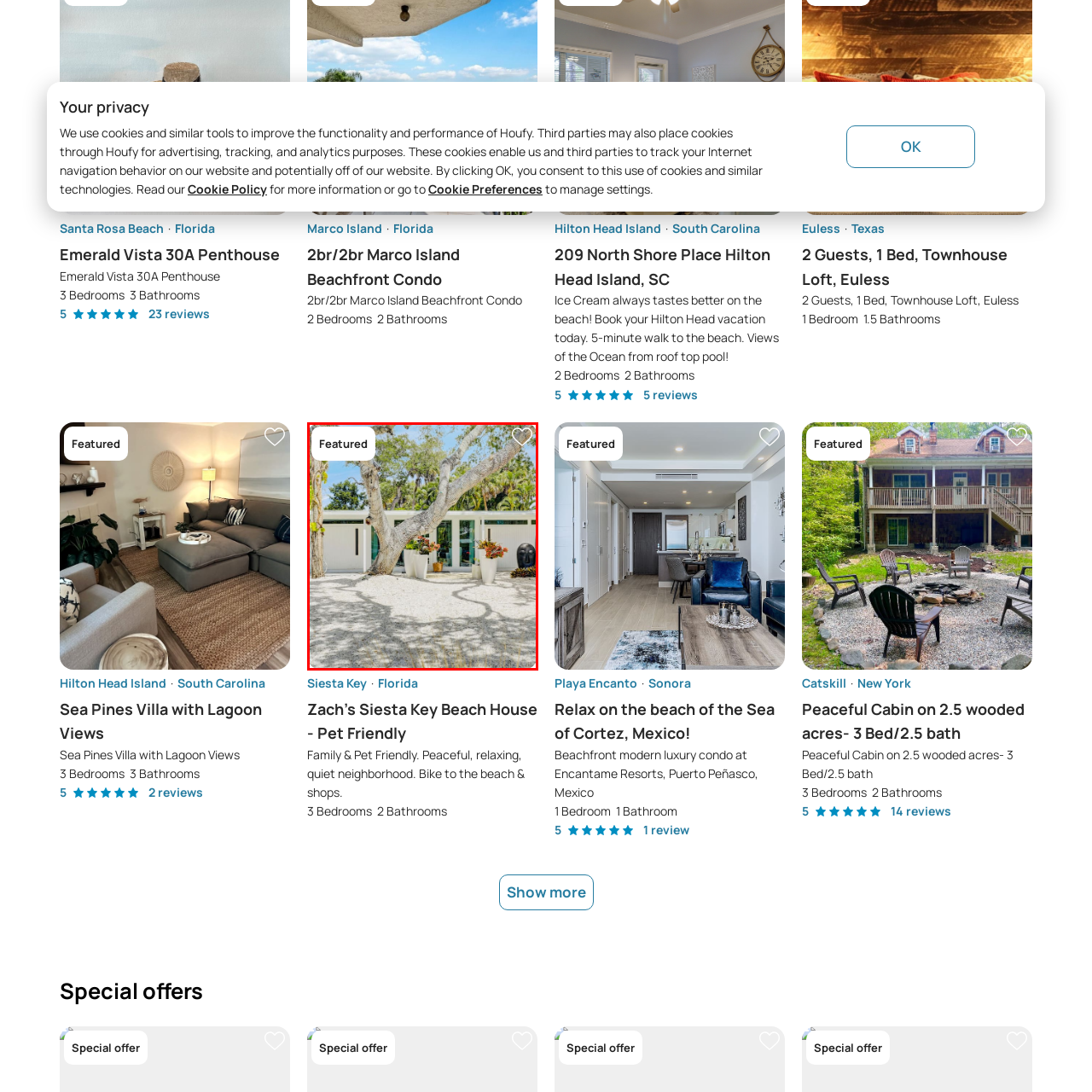Offer a detailed explanation of the scene within the red bounding box.

This inviting image showcases the exterior of "Zach’s Siesta Key Beach House - Pet Friendly," a featured vacation property located in Siesta Key, Florida. The modern design features a sleek white façade complemented by large glass windows. A majestic tree gracefully arches over a minimalist landscape adorned with manicured shrubs and vibrant flower arrangements planted in stylish white pots. The scene is set in a tranquil environment, accentuated by the soft textures of the sandy ground, creating a peaceful ambiance. This accommodation boasts three bedrooms and two bathrooms, ideal for families or groups looking to enjoy a serene beach getaway. The property's welcoming vibe suggests it's a perfect retreat for both relaxation and social gatherings.